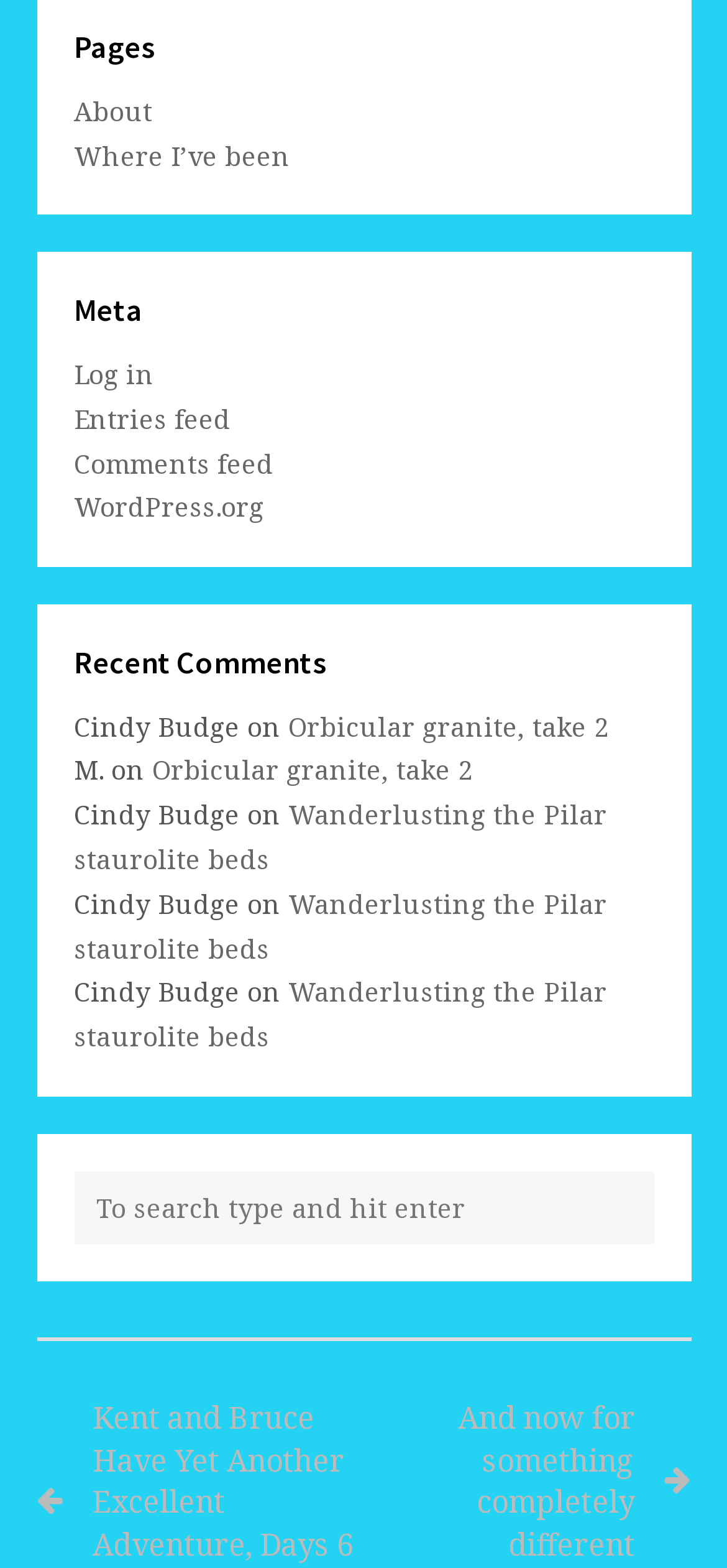How many headings are there on the page?
Provide a comprehensive and detailed answer to the question.

I counted the headings on the page, which are 'Pages', 'Meta', and 'Recent Comments', so there are 3 headings in total.